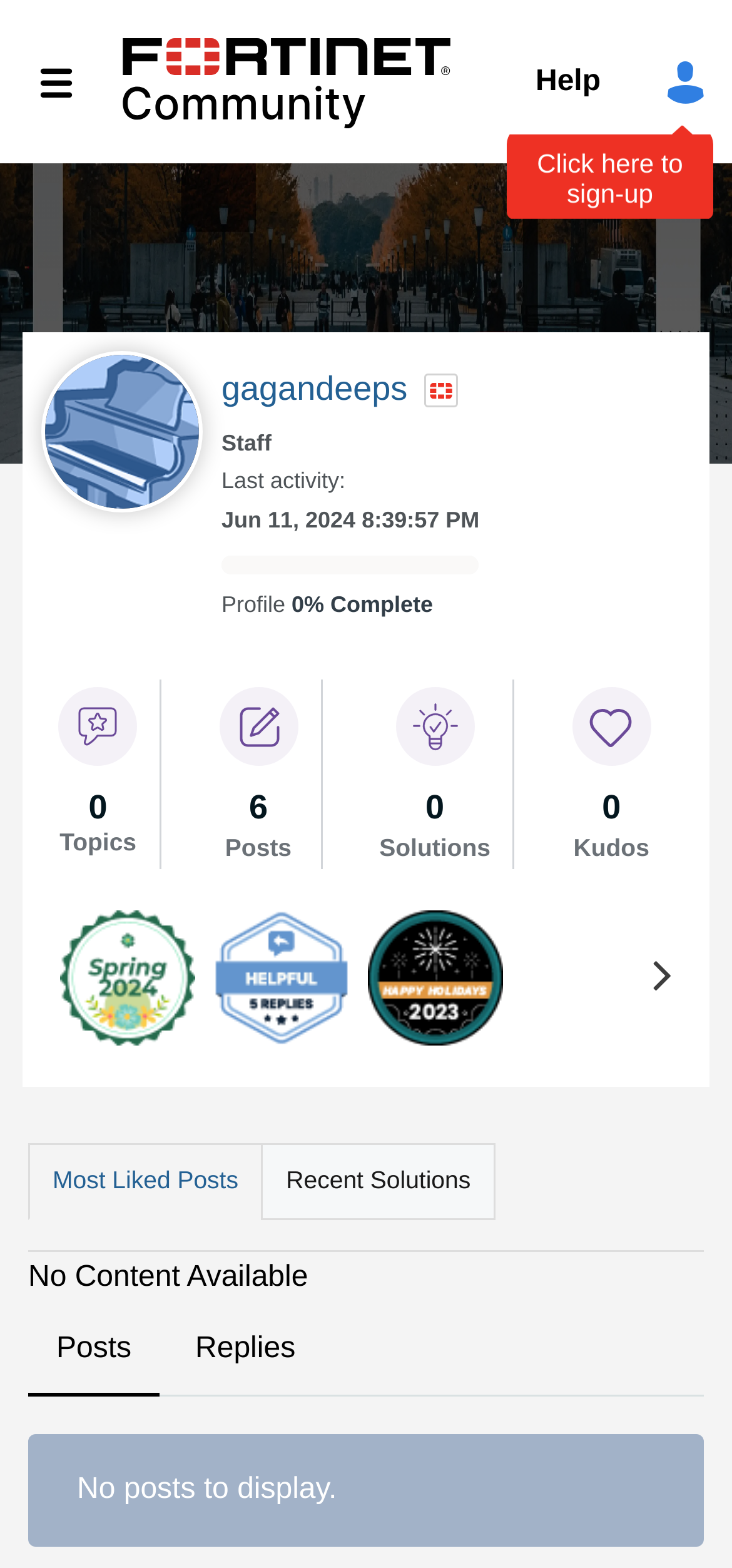How many posts does the user have?
Using the image as a reference, give an elaborate response to the question.

The number of posts can be found in the link element with the OCR text 'Posts 6 Posts' located at [0.299, 0.433, 0.407, 0.555].